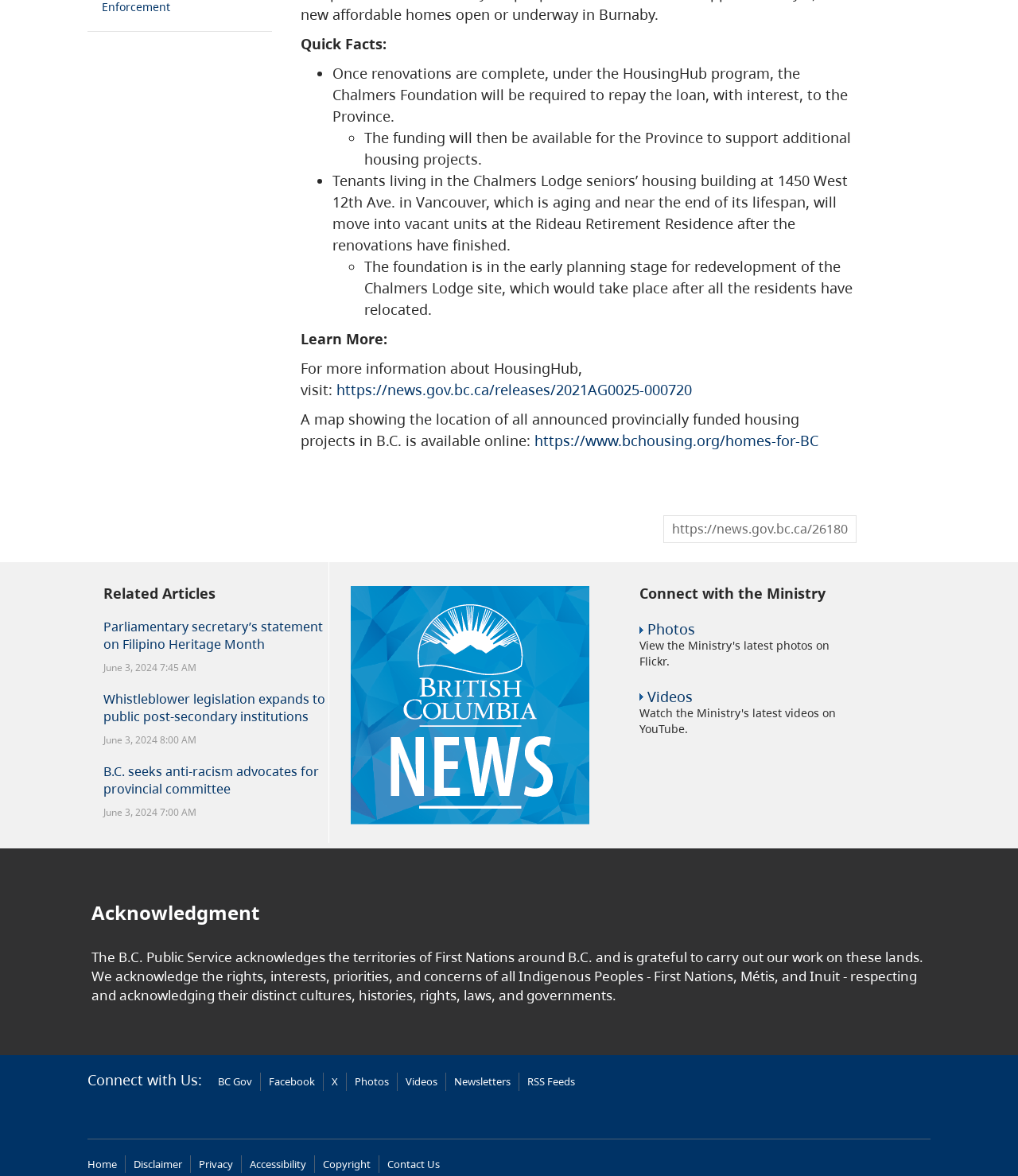Can you specify the bounding box coordinates for the region that should be clicked to fulfill this instruction: "Read the Parliamentary secretary’s statement on Filipino Heritage Month".

[0.102, 0.525, 0.317, 0.555]